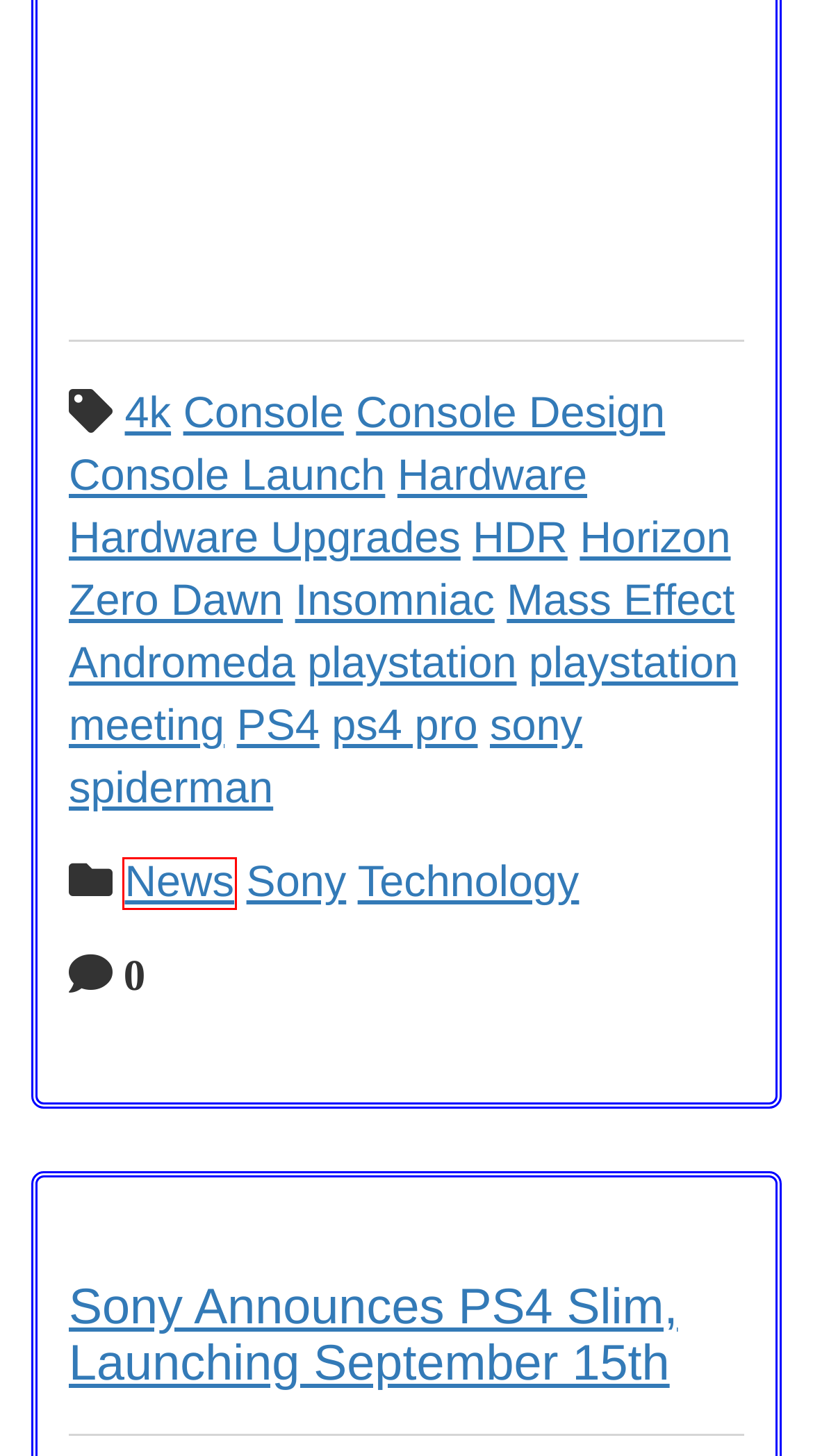You have been given a screenshot of a webpage, where a red bounding box surrounds a UI element. Identify the best matching webpage description for the page that loads after the element in the bounding box is clicked. Options include:
A. Horizon Zero Dawn Archives | Broken Joysticks
B. HDR Archives | Broken Joysticks
C. Hardware Upgrades Archives | Broken Joysticks
D. Sony Archives | Broken Joysticks
E. Hardware Archives | Broken Joysticks
F. Technology Archives | Broken Joysticks
G. 4k Archives | Broken Joysticks
H. News Archives | Broken Joysticks

H